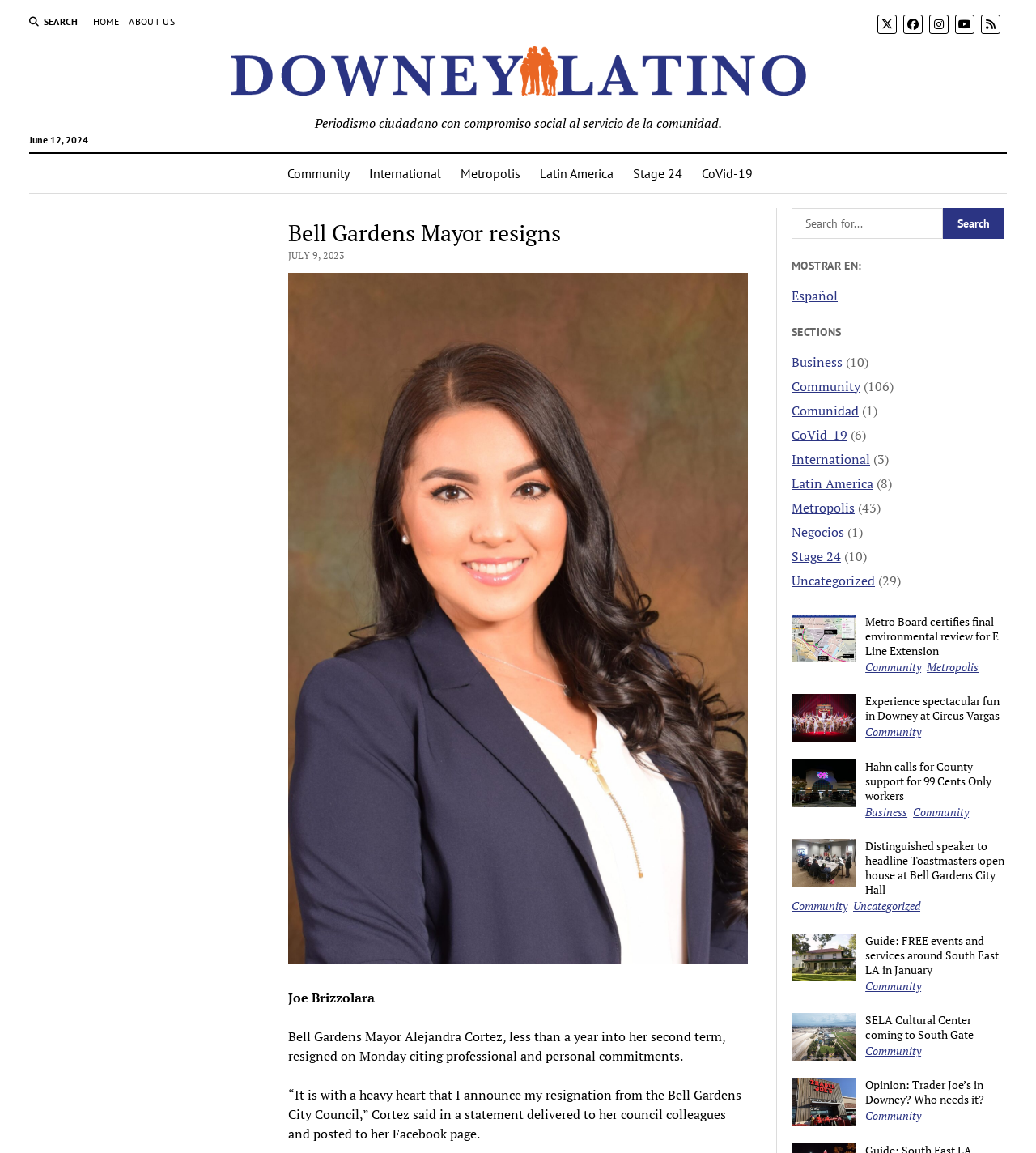Given the element description Stage 24, identify the bounding box coordinates for the UI element on the webpage screenshot. The format should be (top-left x, top-left y, bottom-right x, bottom-right y), with values between 0 and 1.

[0.764, 0.474, 0.812, 0.49]